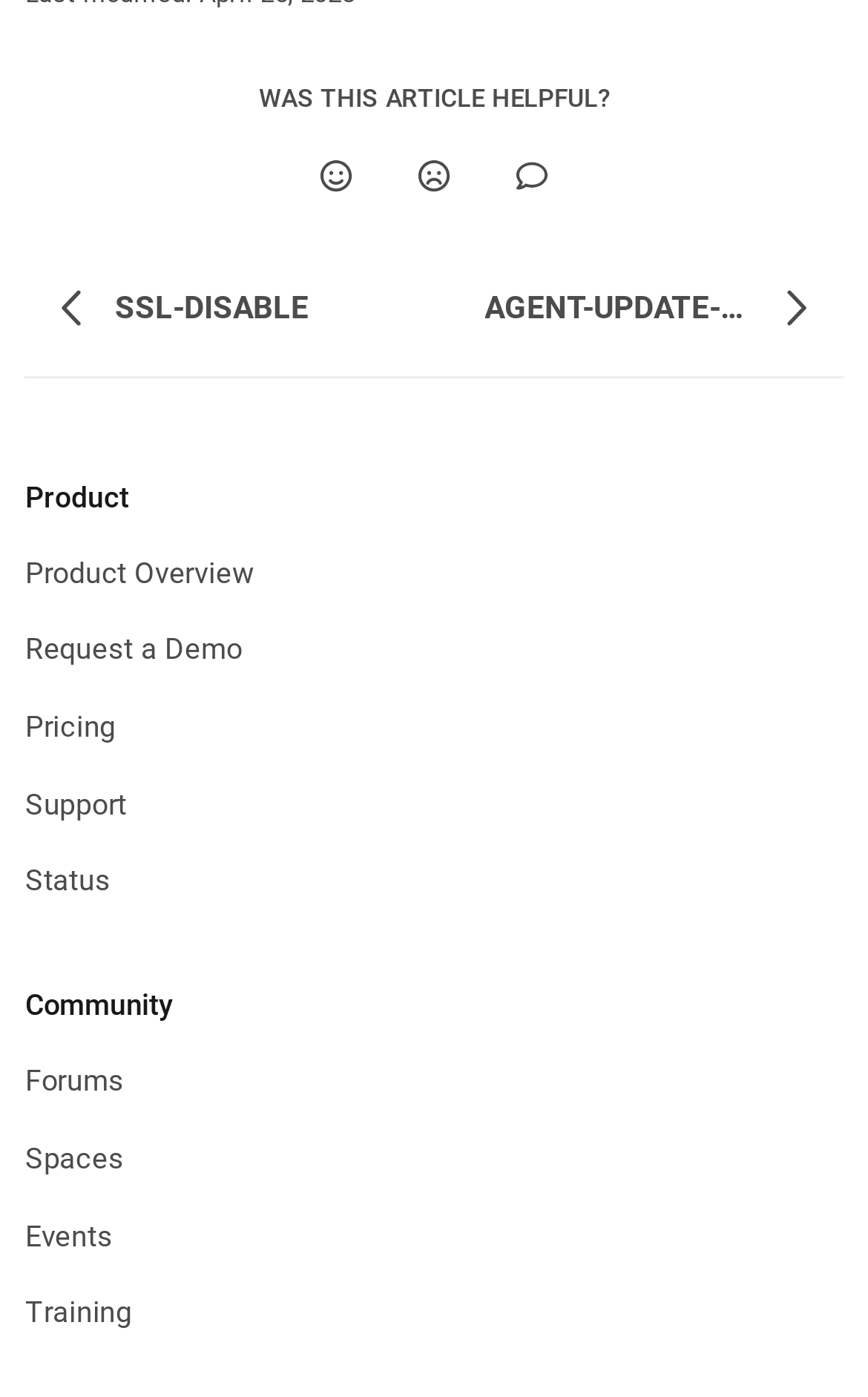What is the purpose of the 'SSL-DISABLE' link?
Using the information from the image, provide a comprehensive answer to the question.

The 'SSL-DISABLE' link is likely used to configure or disable SSL (Secure Sockets Layer) settings, which is a security protocol used to establish an encrypted connection between a website and its users.